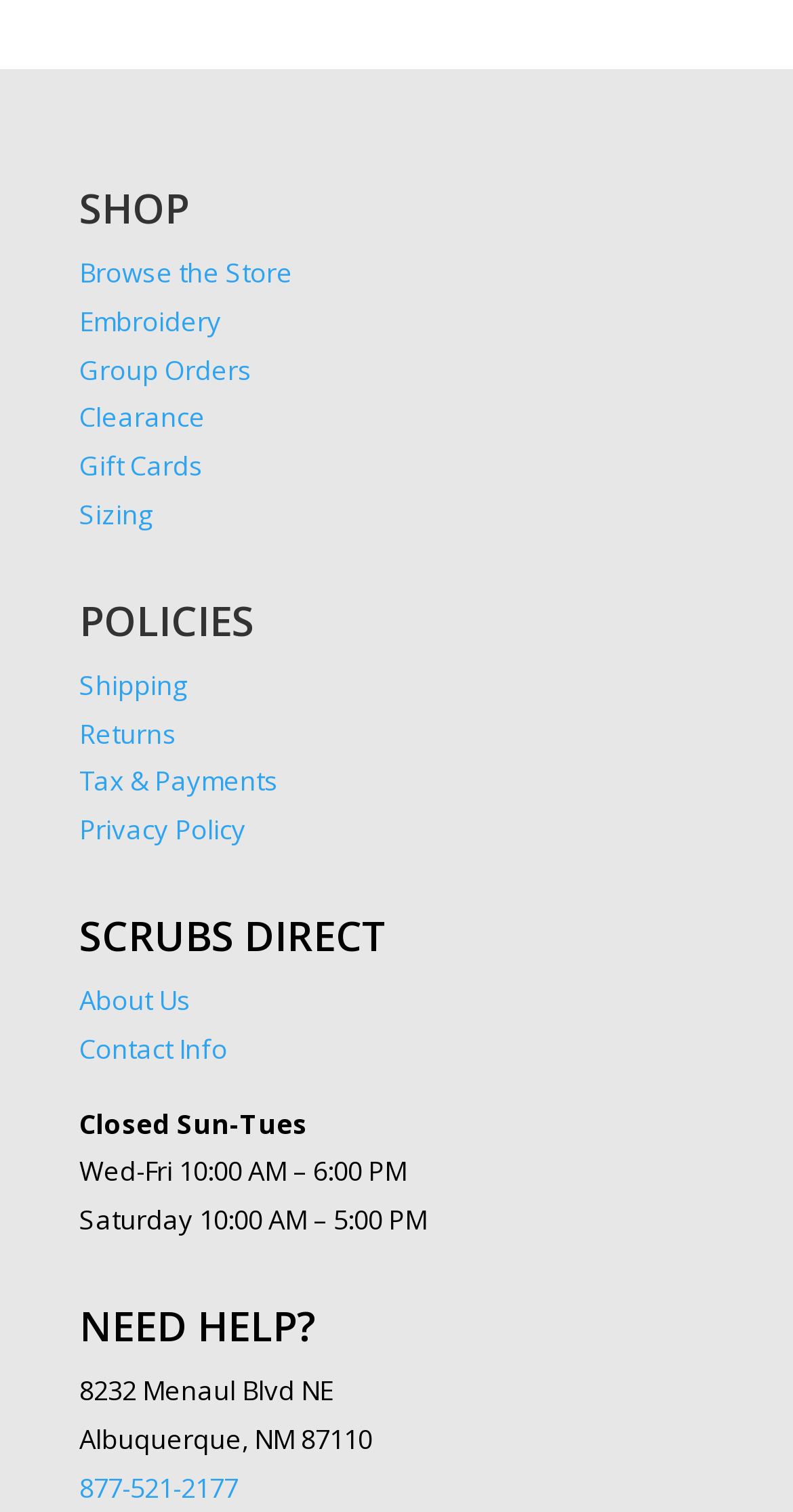Determine the bounding box for the described HTML element: "Browse the Store". Ensure the coordinates are four float numbers between 0 and 1 in the format [left, top, right, bottom].

[0.1, 0.168, 0.377, 0.192]